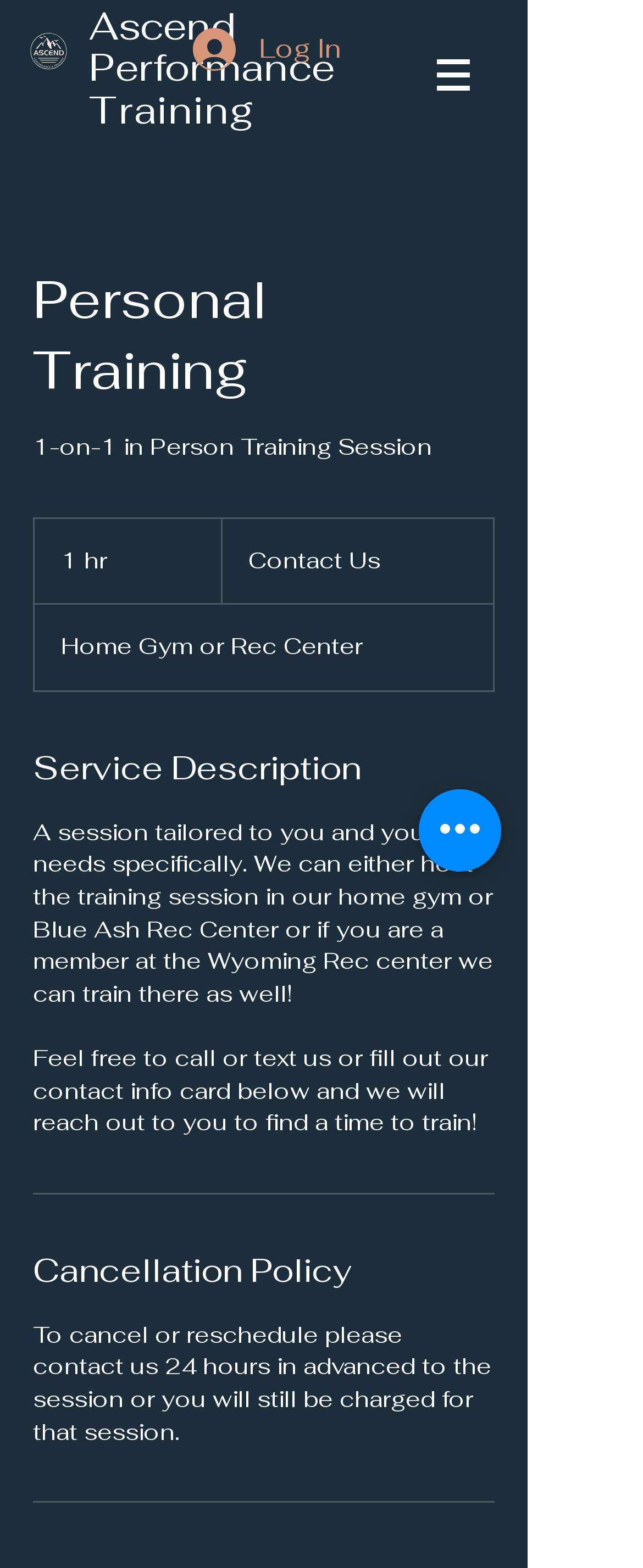Provide the bounding box coordinates of the HTML element described by the text: "Ascend Performance Training". The coordinates should be in the format [left, top, right, bottom] with values between 0 and 1.

[0.138, 0.001, 0.521, 0.086]